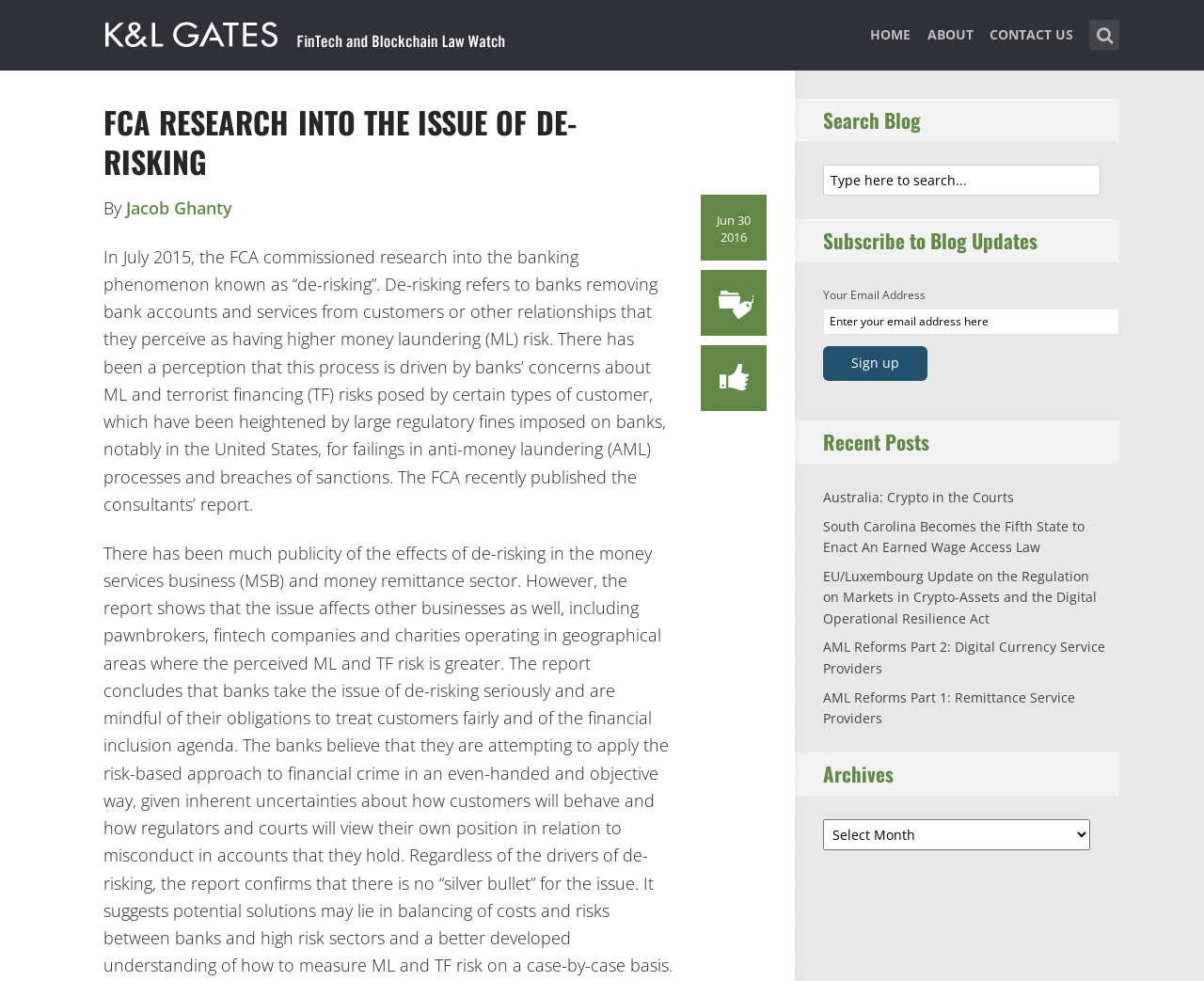Provide a brief response to the question below using one word or phrase:
What is the topic of the FCA research?

De-risking